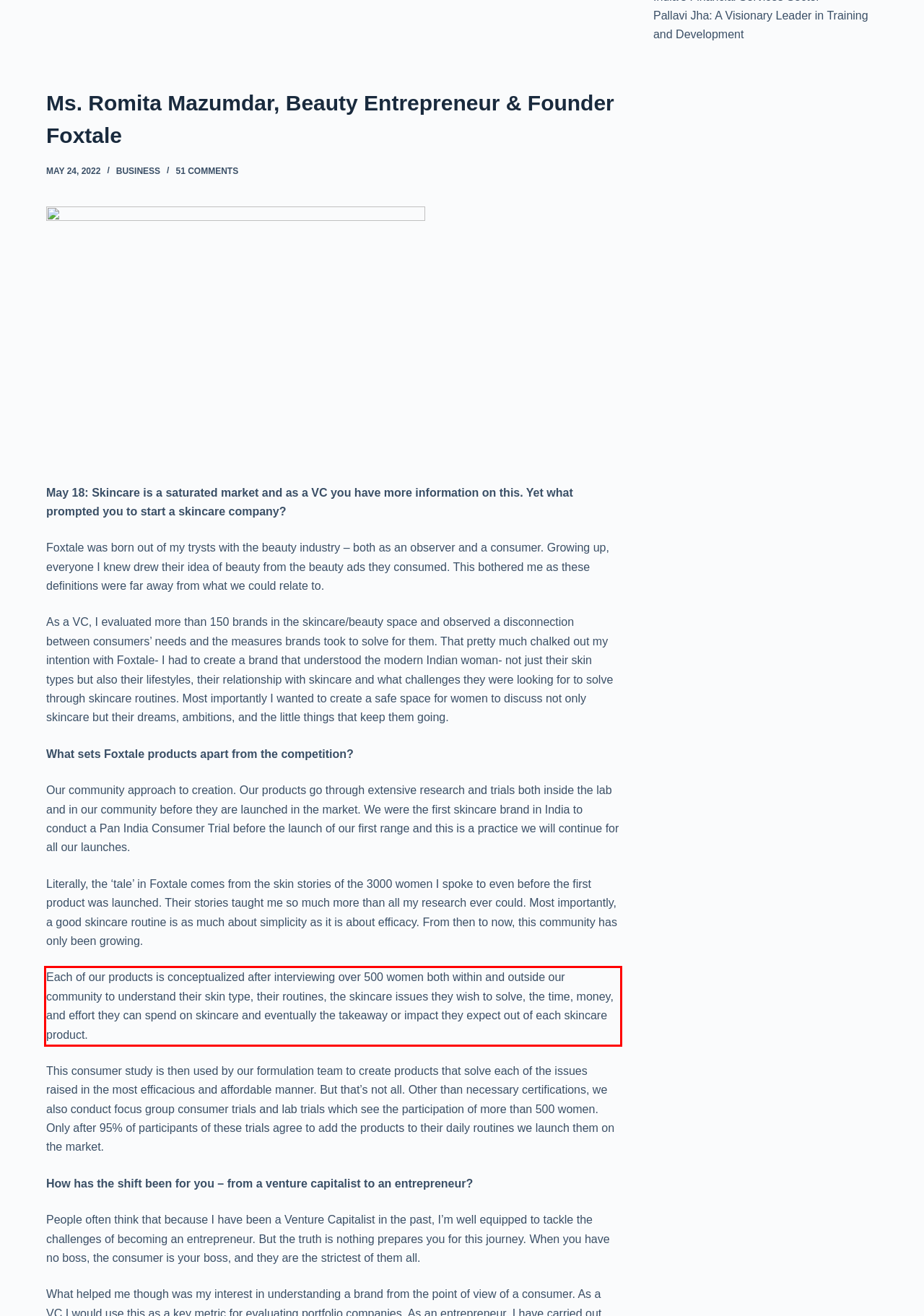Within the provided webpage screenshot, find the red rectangle bounding box and perform OCR to obtain the text content.

Each of our products is conceptualized after interviewing over 500 women both within and outside our community to understand their skin type, their routines, the skincare issues they wish to solve, the time, money, and effort they can spend on skincare and eventually the takeaway or impact they expect out of each skincare product.